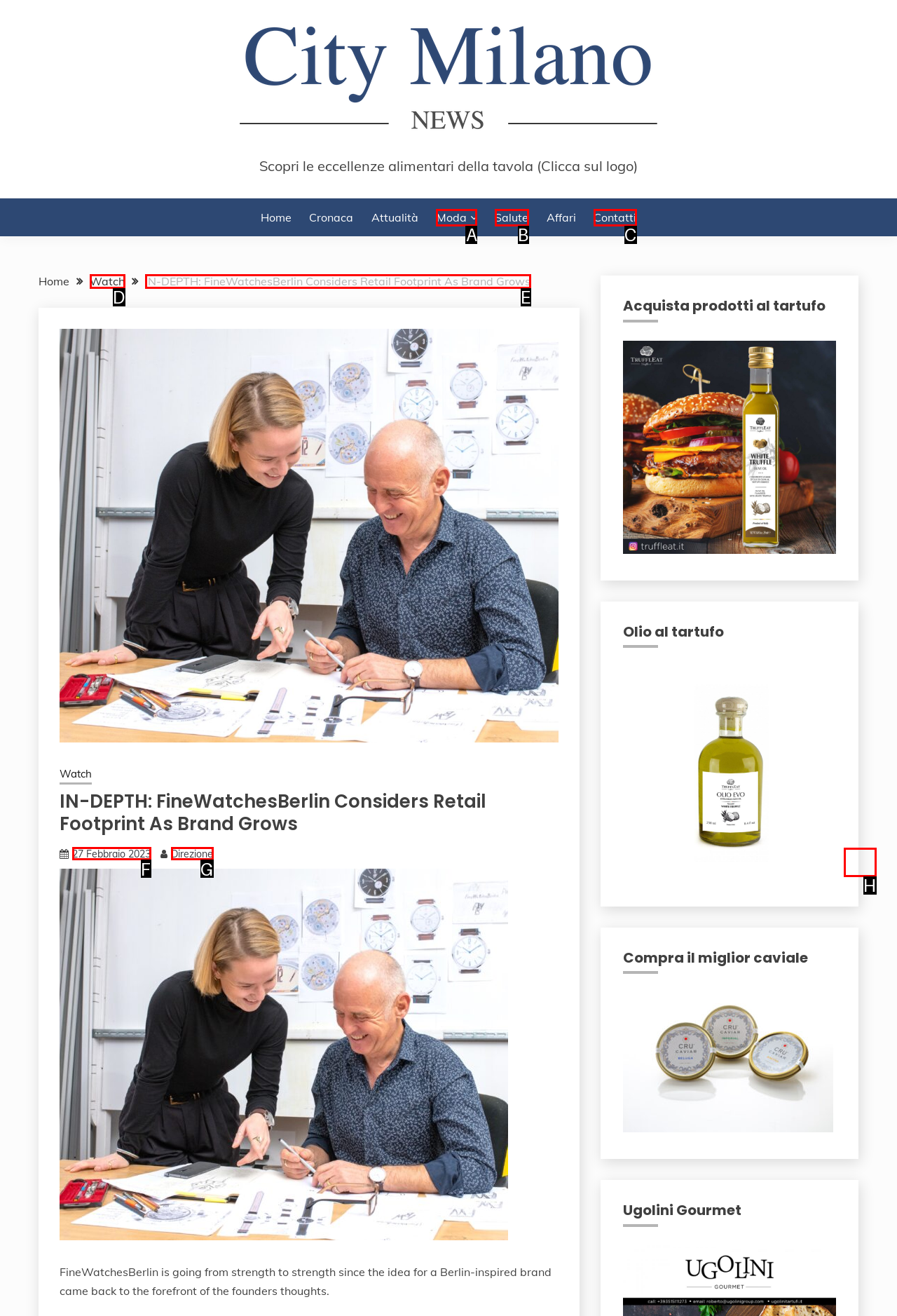Tell me which one HTML element best matches the description: Direzione Answer with the option's letter from the given choices directly.

G